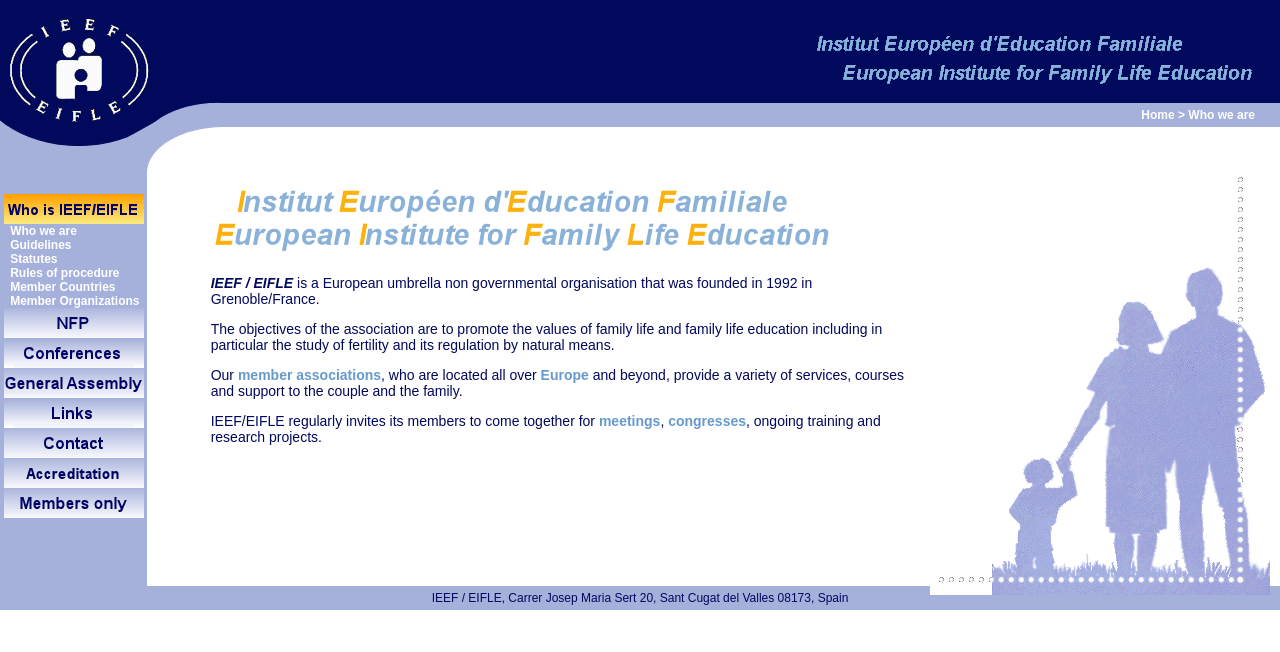Using the element description: "member associations", determine the bounding box coordinates. The coordinates should be in the format [left, top, right, bottom], with values between 0 and 1.

[0.186, 0.563, 0.298, 0.587]